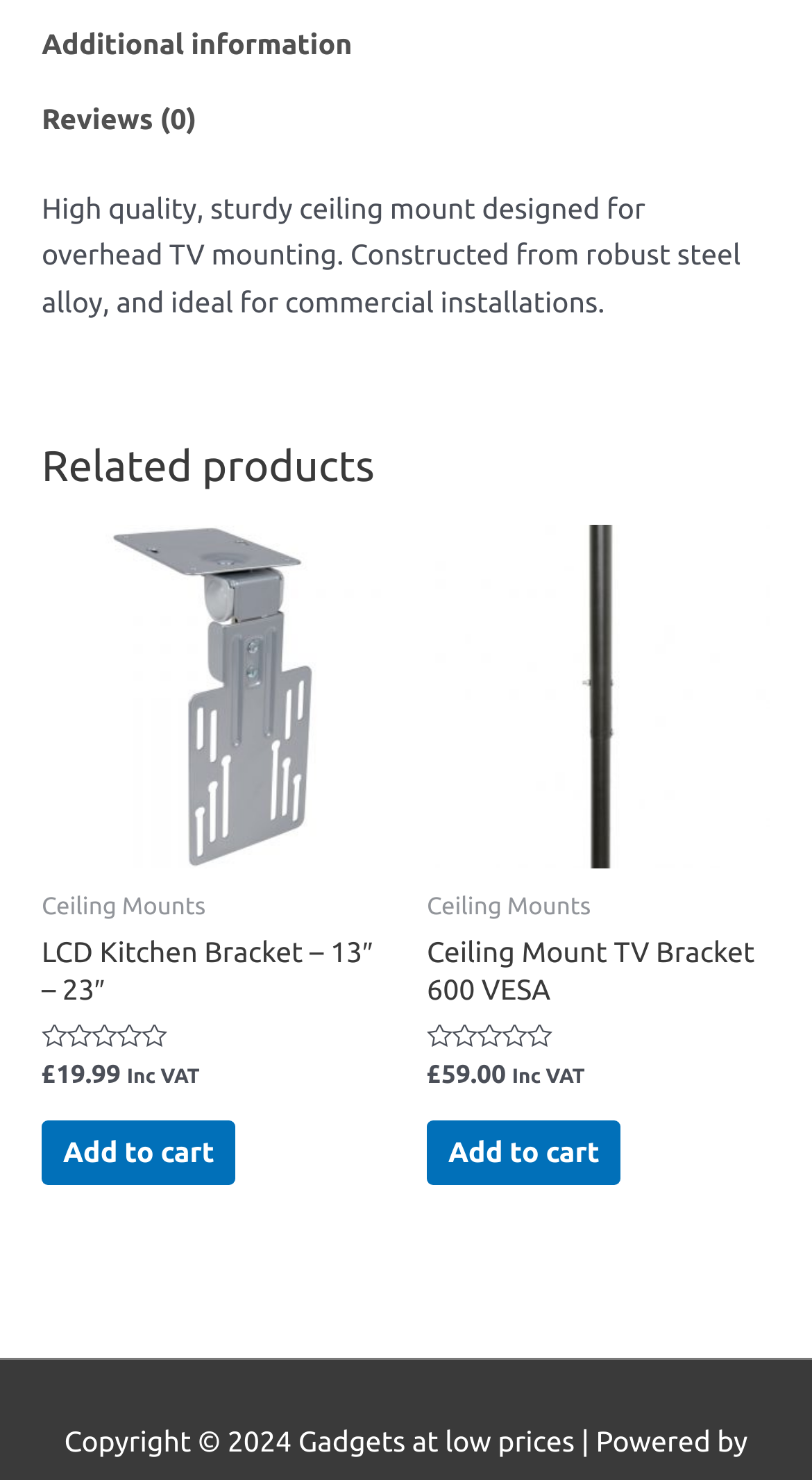What is the copyright year?
Using the image, respond with a single word or phrase.

2024